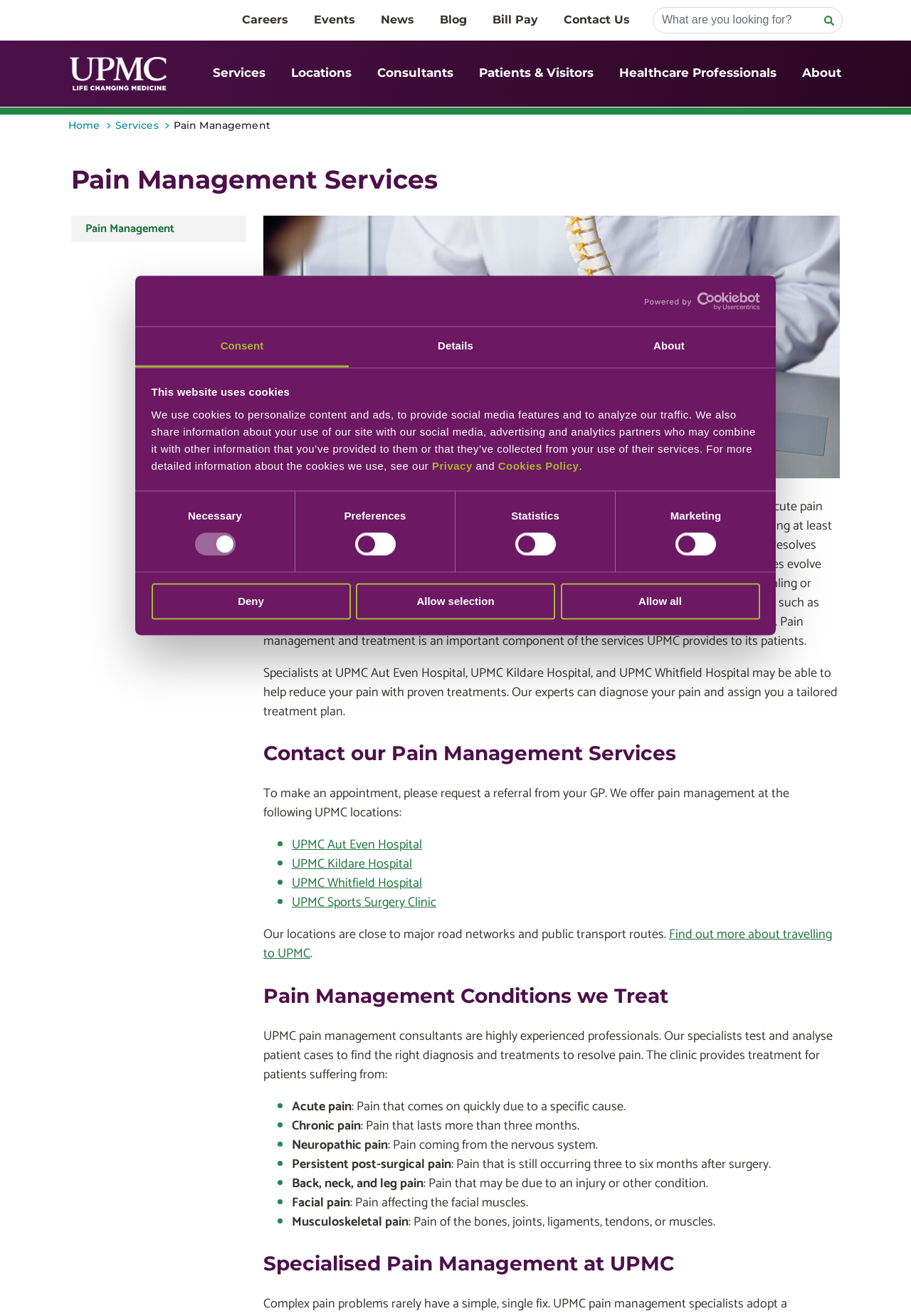Determine the main heading of the webpage and generate its text.

Pain Management Services